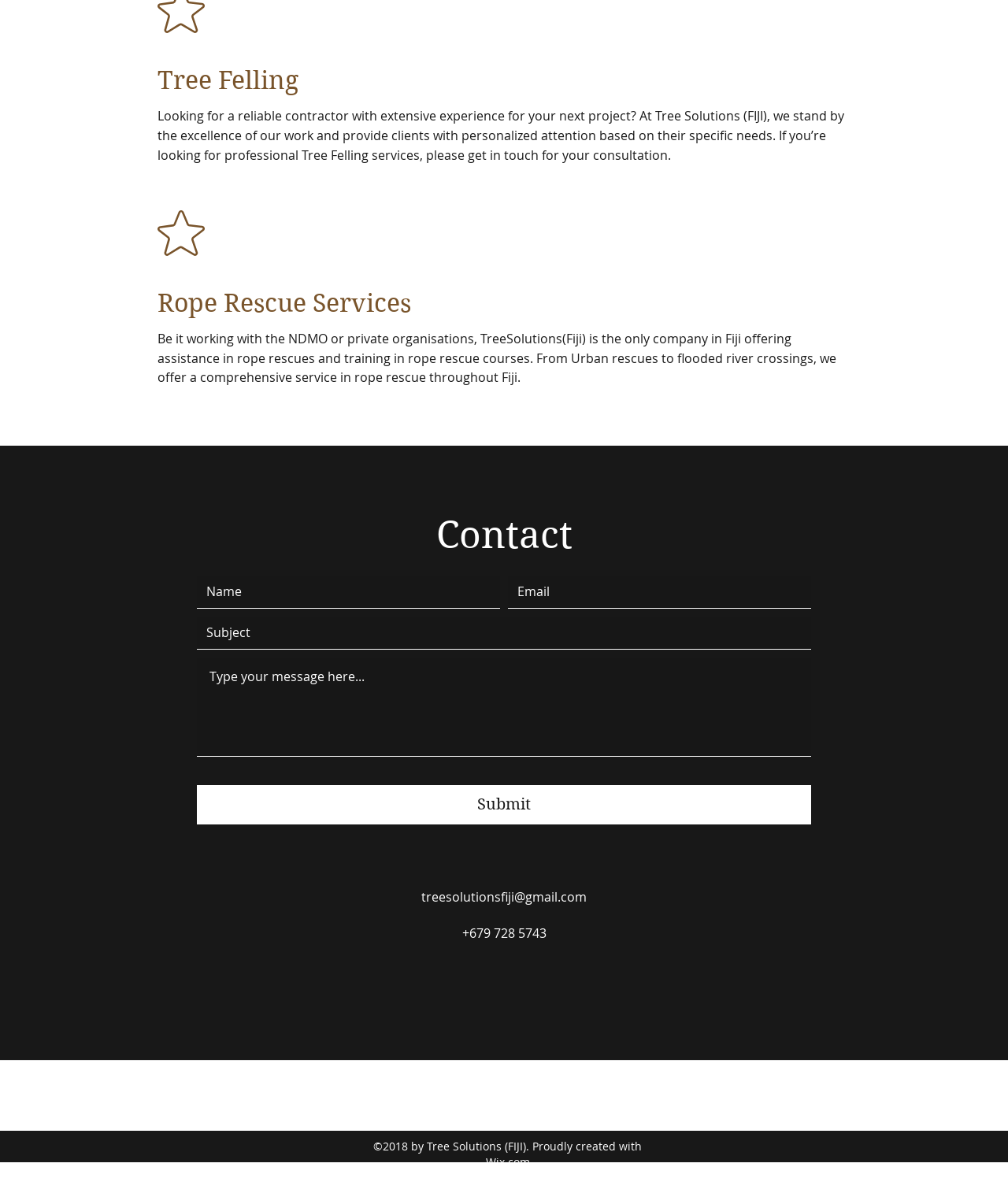Kindly provide the bounding box coordinates of the section you need to click on to fulfill the given instruction: "Enter your name".

[0.195, 0.489, 0.496, 0.517]